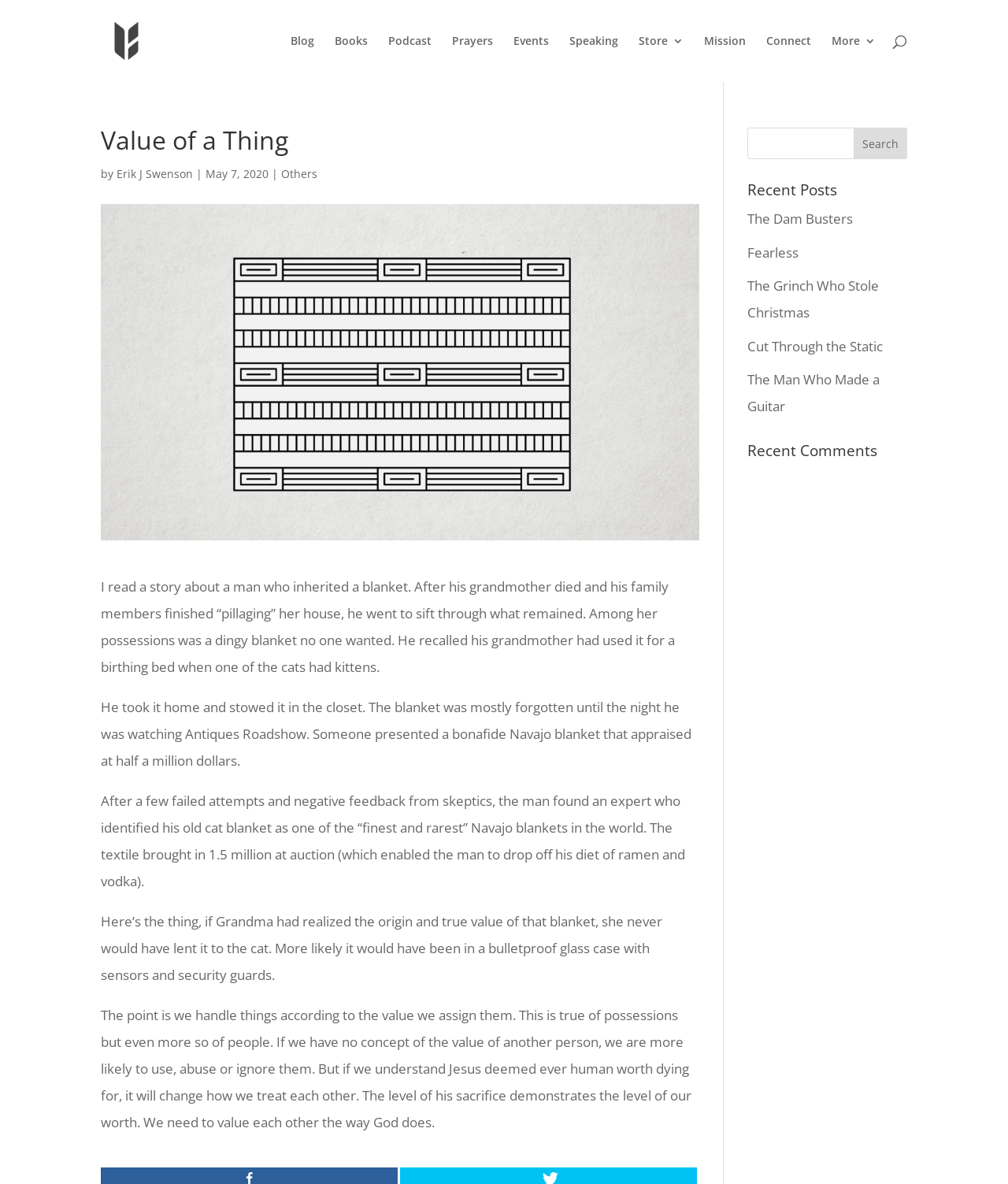Using the description "Cut Through the Static", predict the bounding box of the relevant HTML element.

[0.741, 0.284, 0.876, 0.3]